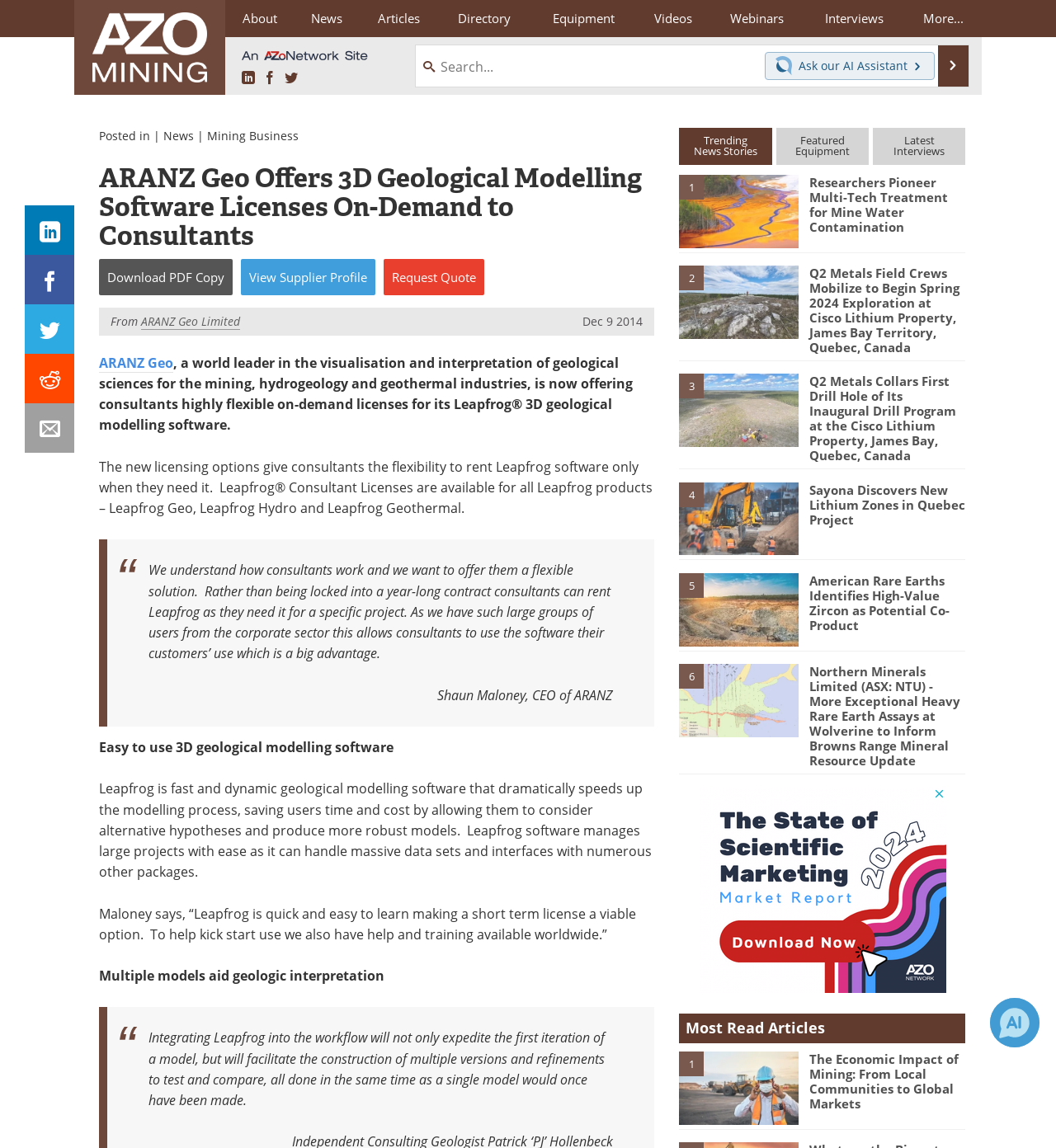Locate the bounding box coordinates of the clickable region necessary to complete the following instruction: "View Supplier Profile". Provide the coordinates in the format of four float numbers between 0 and 1, i.e., [left, top, right, bottom].

[0.228, 0.225, 0.355, 0.257]